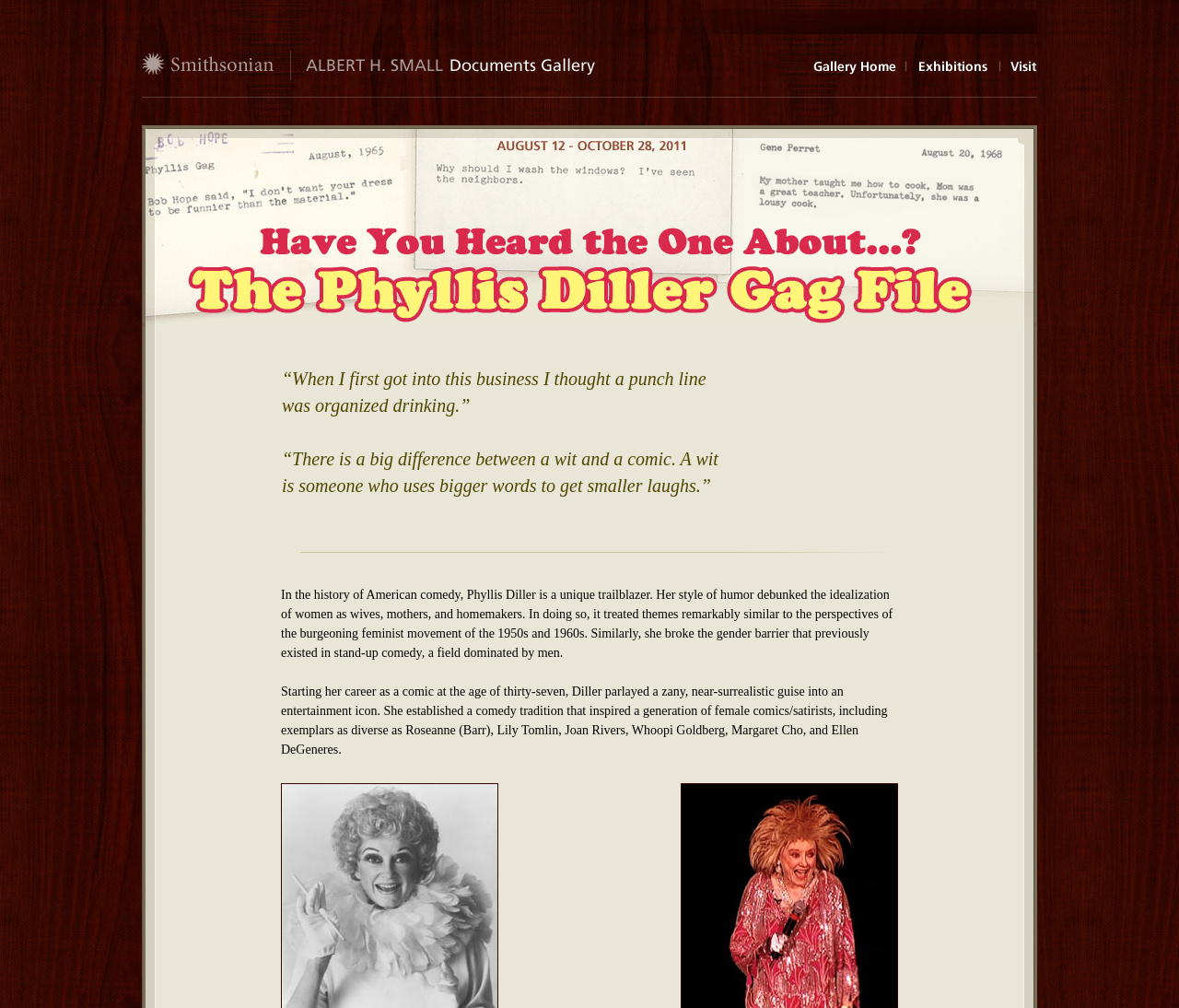What is the theme of Phyllis Diller's humor?
Please look at the screenshot and answer using one word or phrase.

Debunking idealization of women